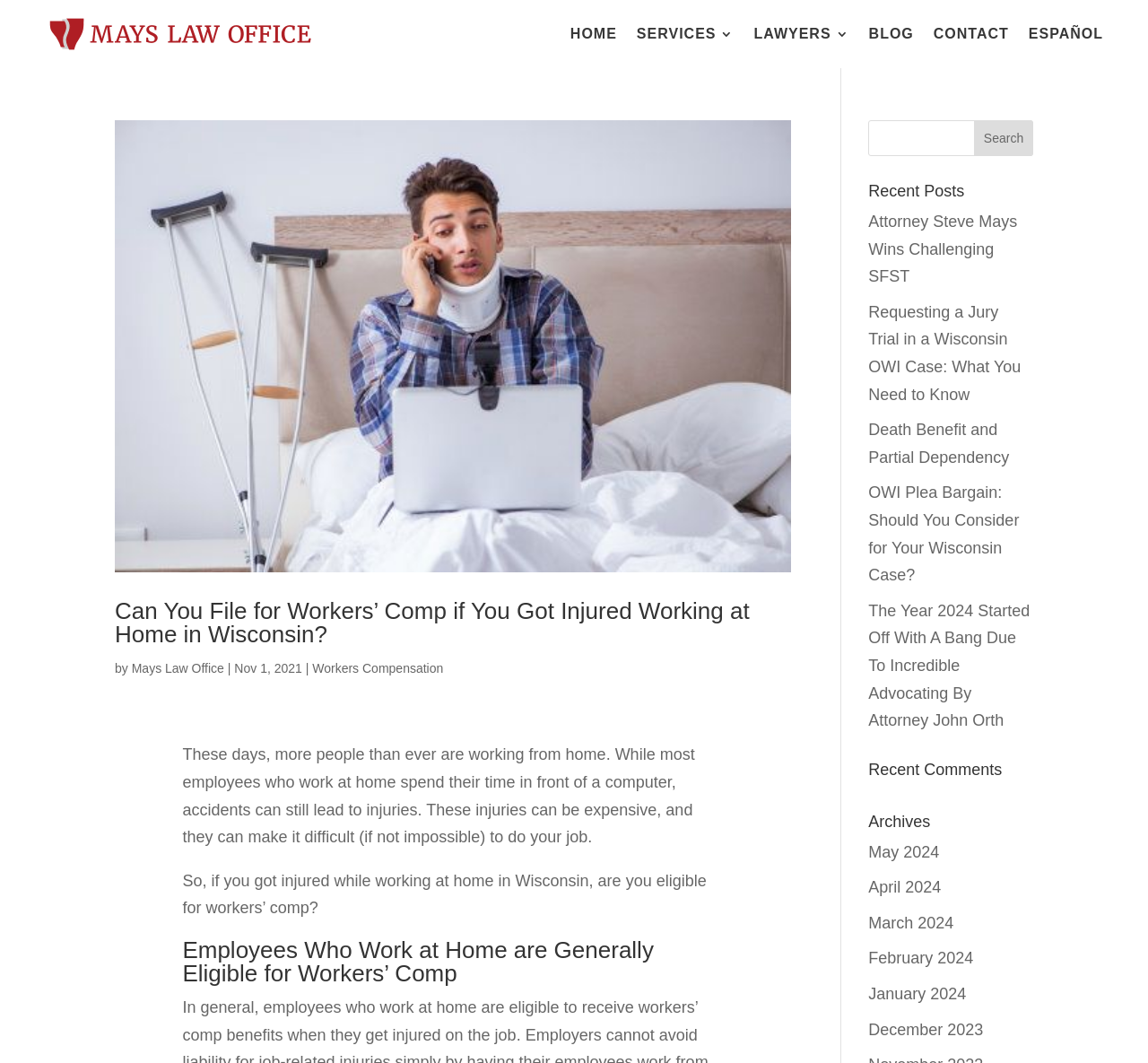Based on the element description "Show on map", predict the bounding box coordinates of the UI element.

None